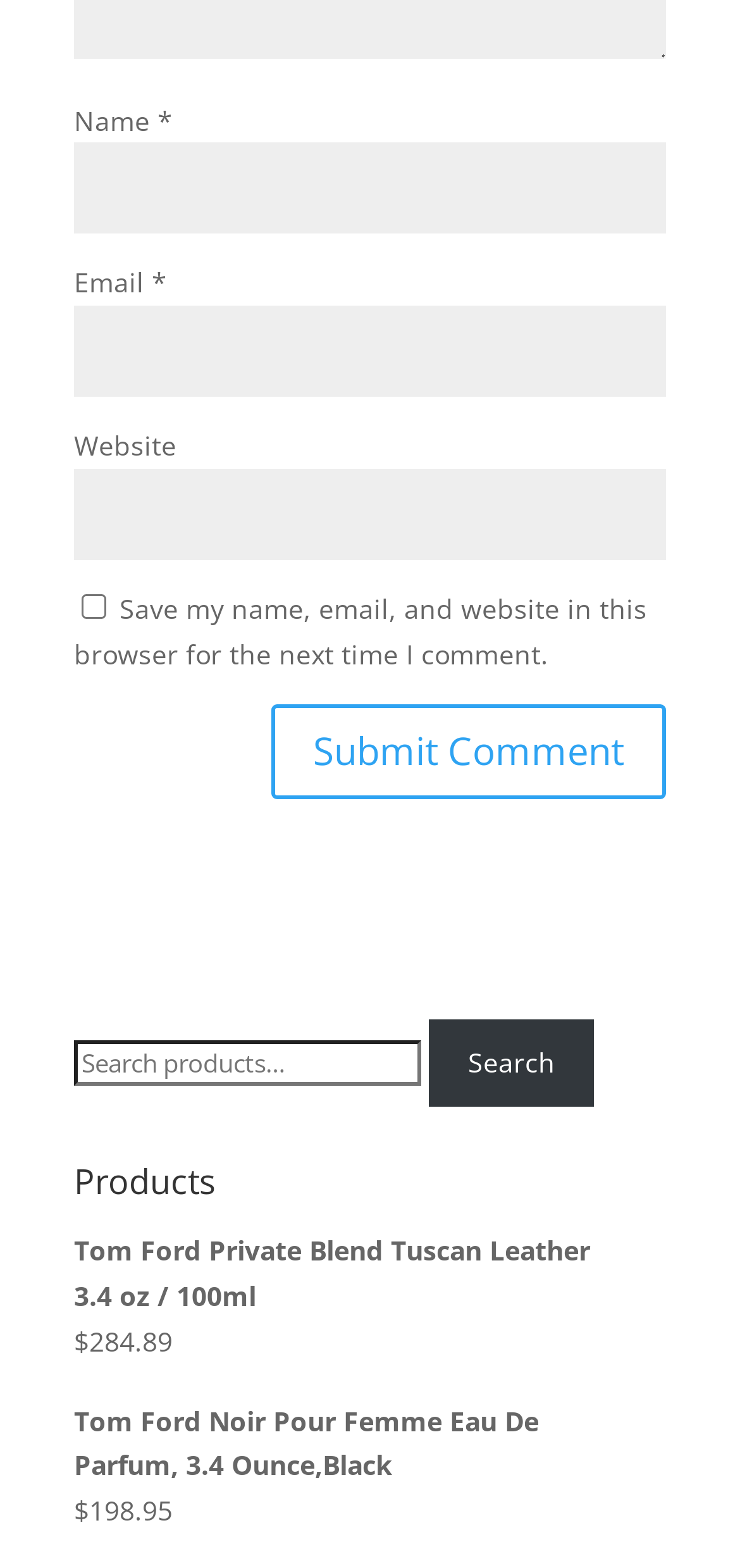What is the name of the first product?
Answer the question in as much detail as possible.

I found the link 'Tom Ford Private Blend Tuscan Tom Ford Private Blend Tuscan Leather 3.4 oz / 100ml' and its corresponding image with the text 'Tom Ford Private Blend Tuscan'. Therefore, the name of the first product is Tom Ford Private Blend Tuscan.